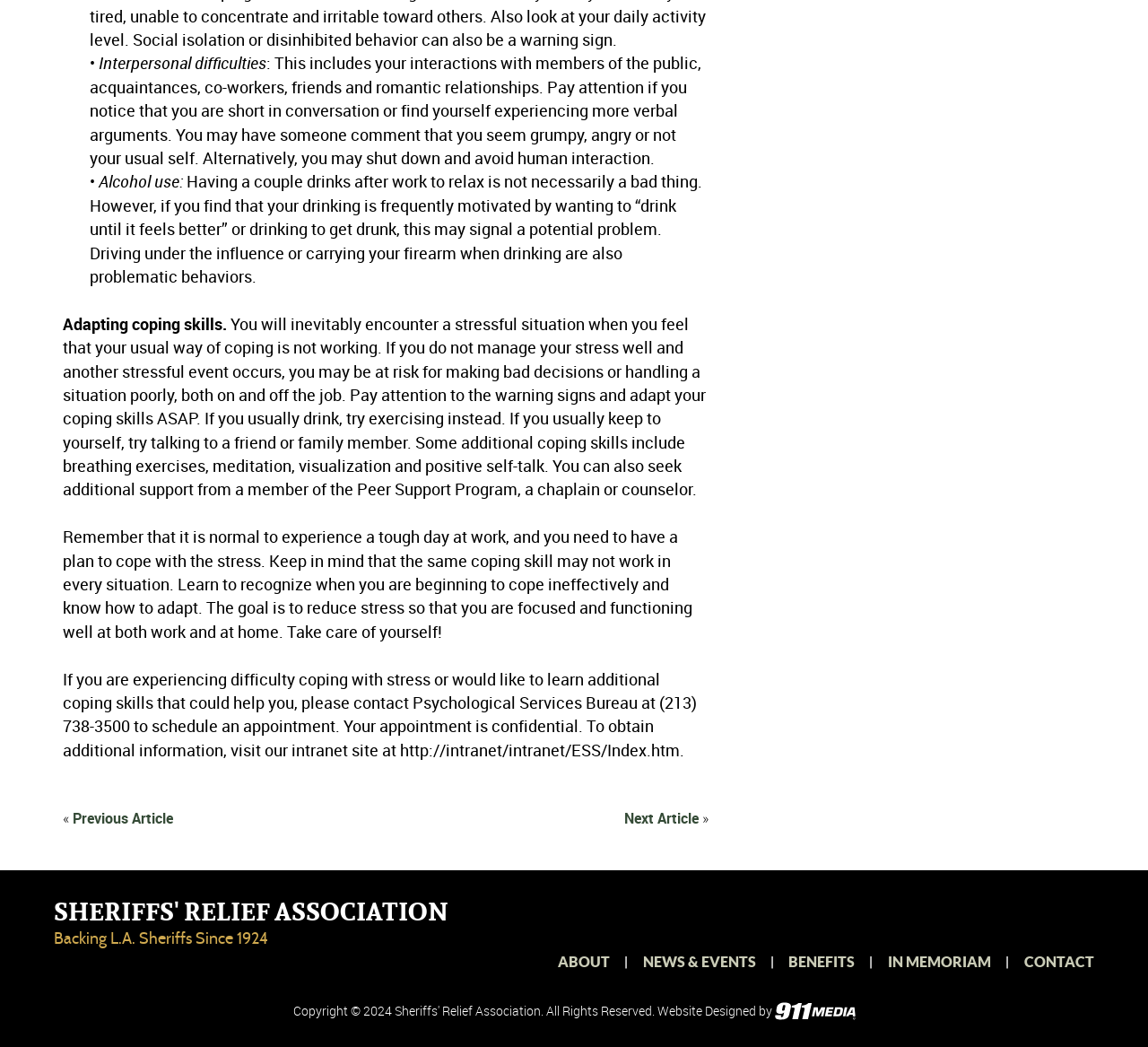Locate the bounding box coordinates of the element's region that should be clicked to carry out the following instruction: "Click on 'Next Article'". The coordinates need to be four float numbers between 0 and 1, i.e., [left, top, right, bottom].

[0.544, 0.772, 0.609, 0.791]